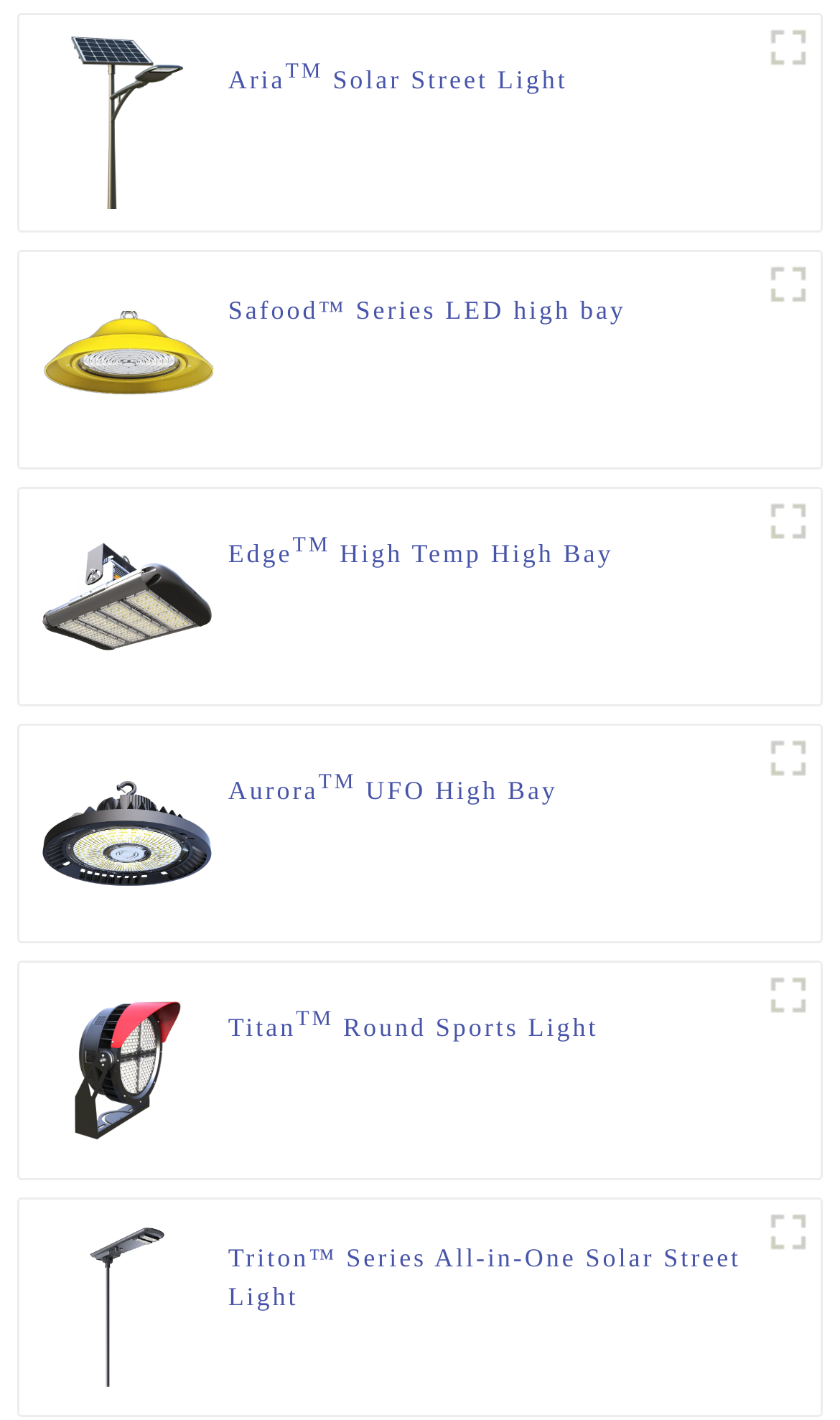Please locate the bounding box coordinates of the element that needs to be clicked to achieve the following instruction: "Learn about AuroraTM UFO High Bay". The coordinates should be four float numbers between 0 and 1, i.e., [left, top, right, bottom].

[0.272, 0.538, 0.664, 0.592]